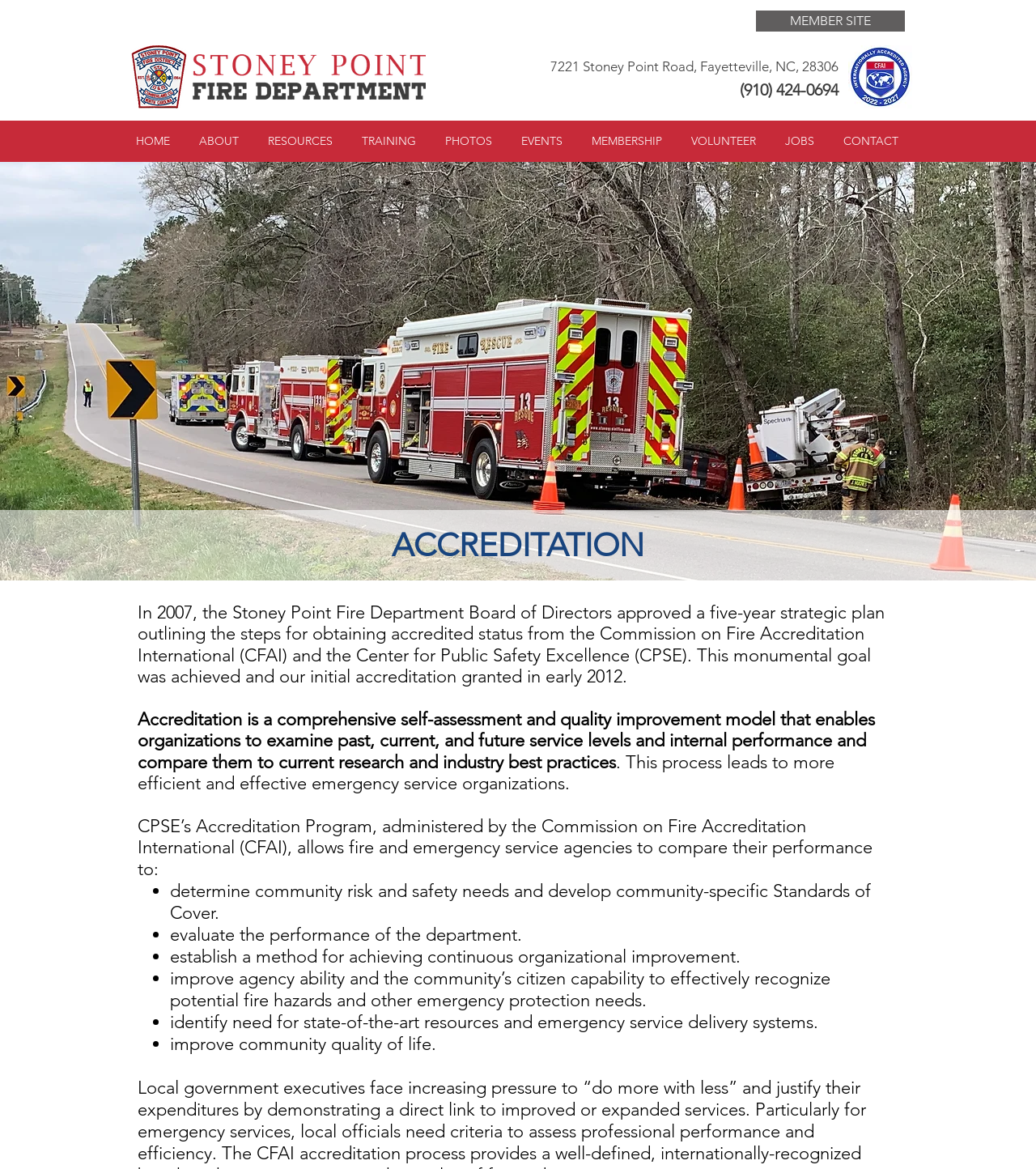Respond with a single word or phrase for the following question: 
What is the name of the organization that granted accreditation?

Commission on Fire Accreditation International (CFAI)